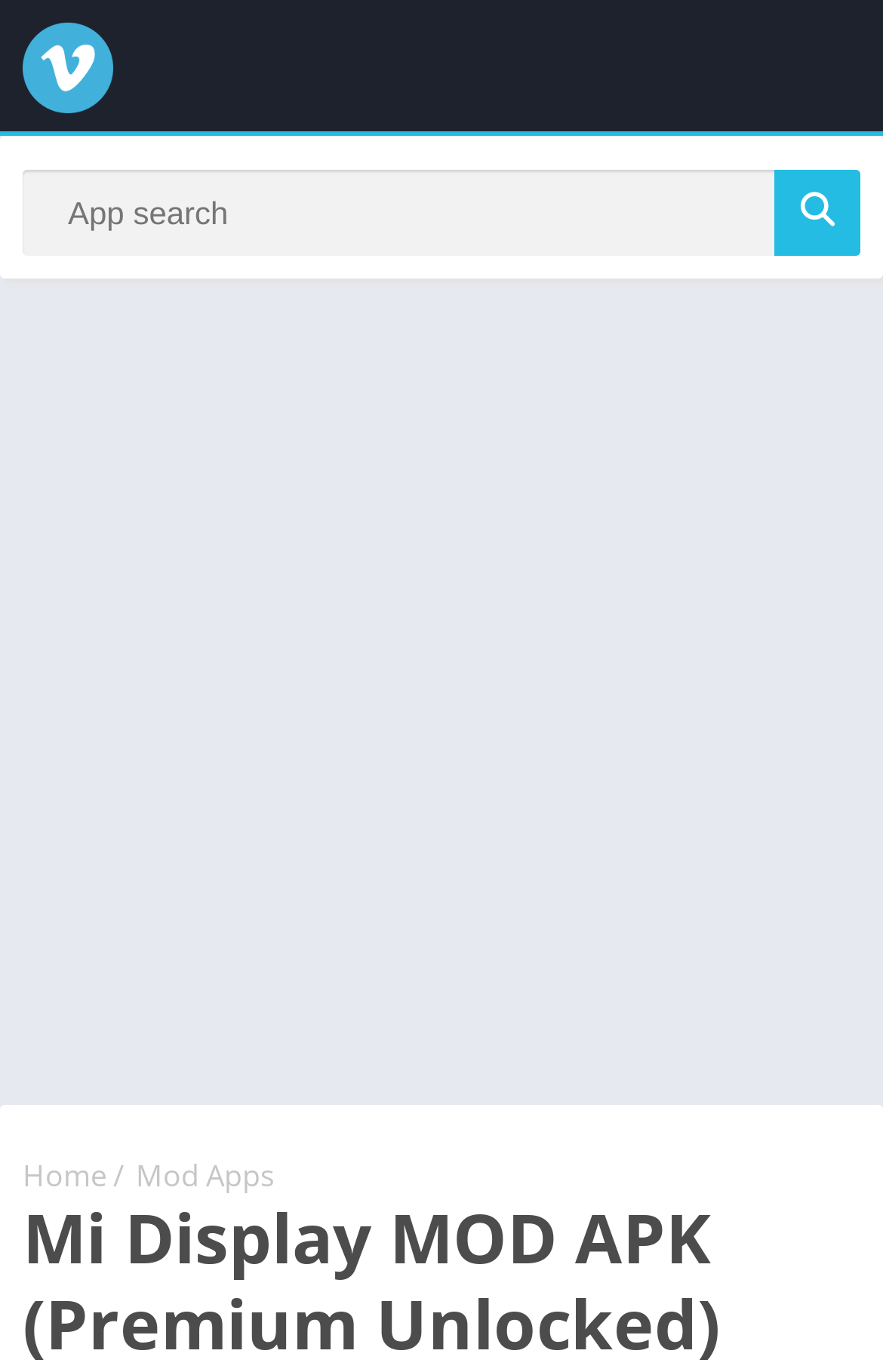Analyze the image and give a detailed response to the question:
What type of content is available on this website?

The link 'Mod Apps' is present on the webpage, indicating that the website provides modified applications or MOD APKs for users to download.